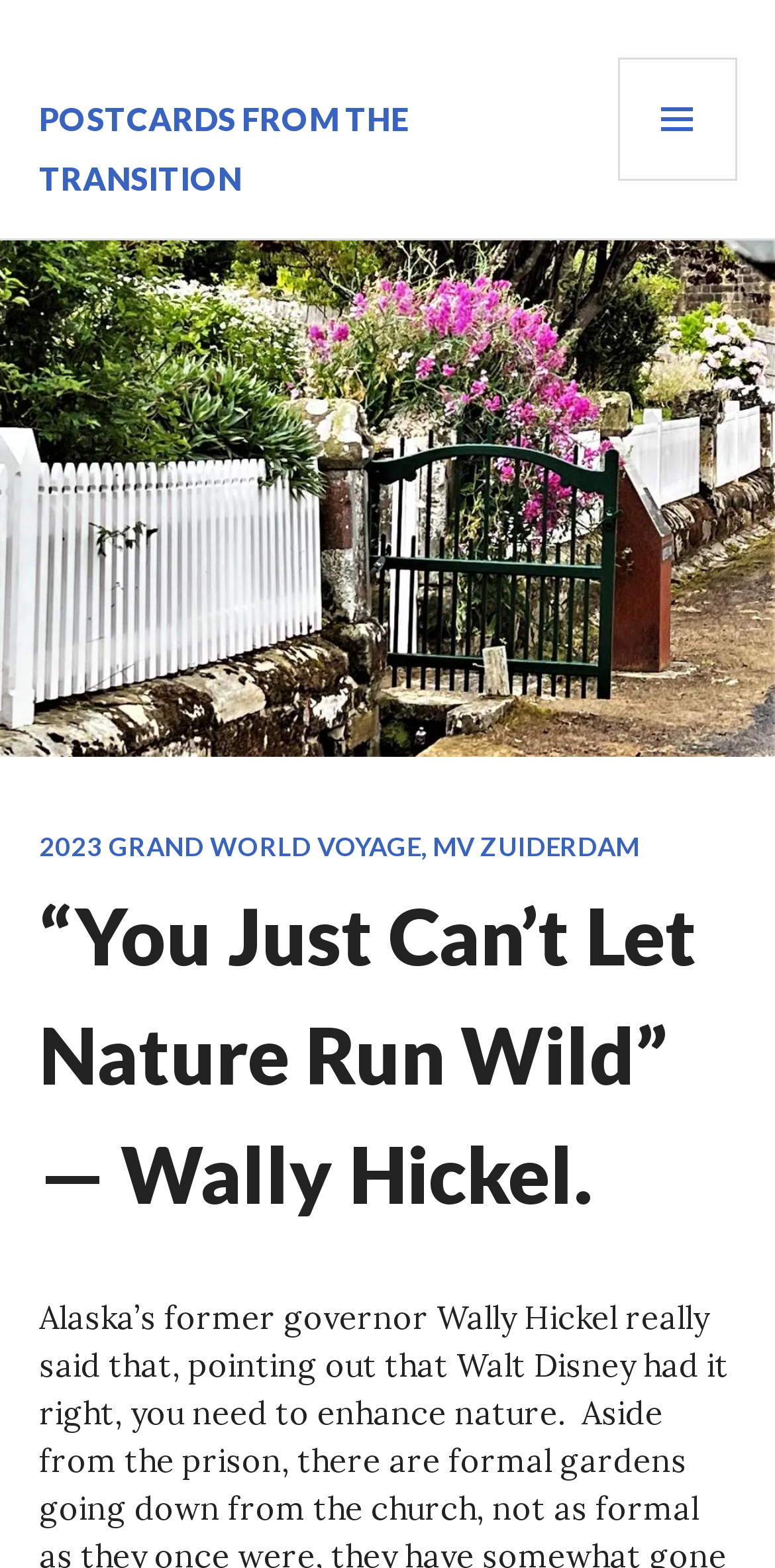Extract the main headline from the webpage and generate its text.

POSTCARDS FROM THE TRANSITION